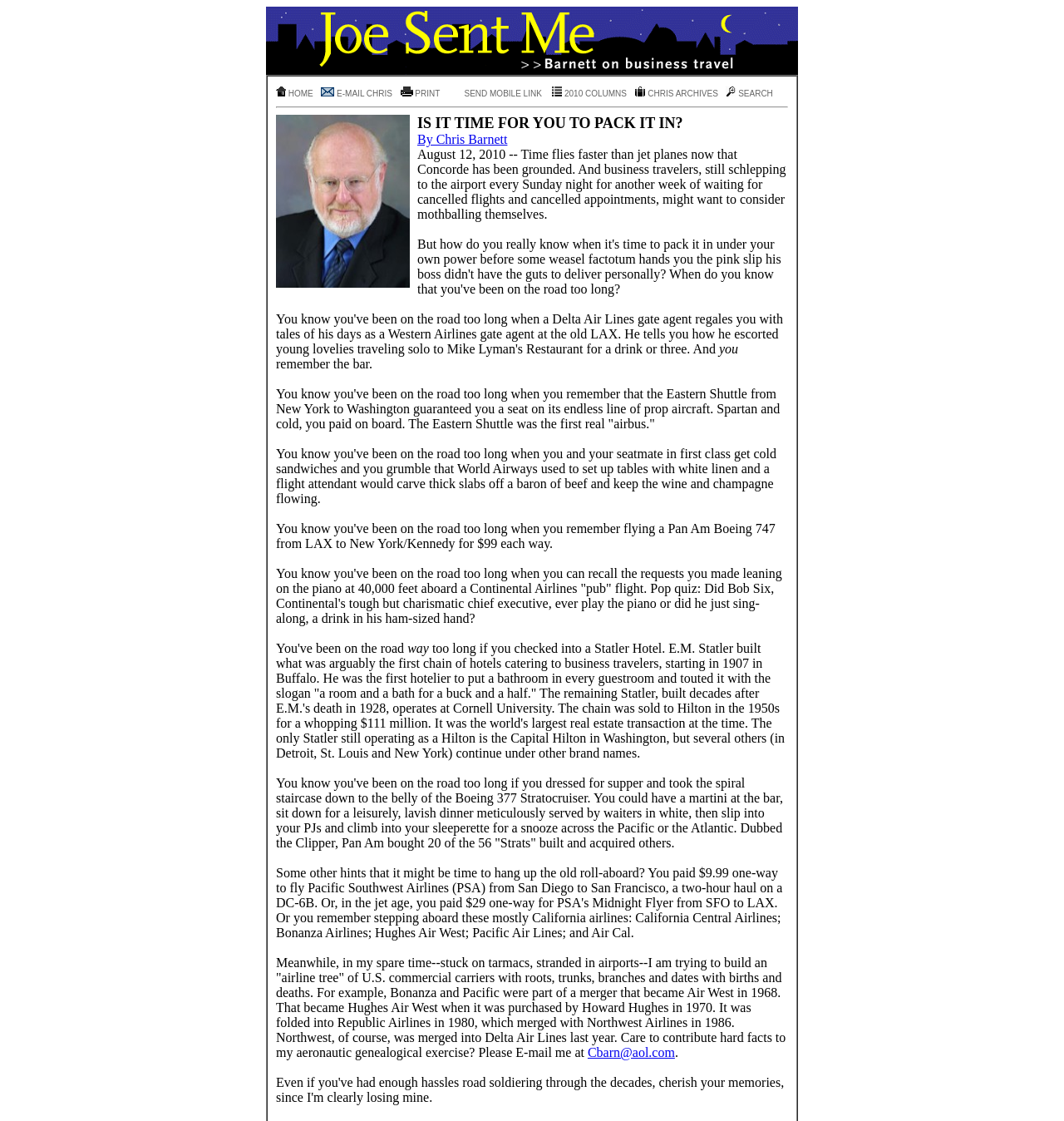Answer the question using only one word or a concise phrase: What is the email address of the author?

Cbarn@aol.com